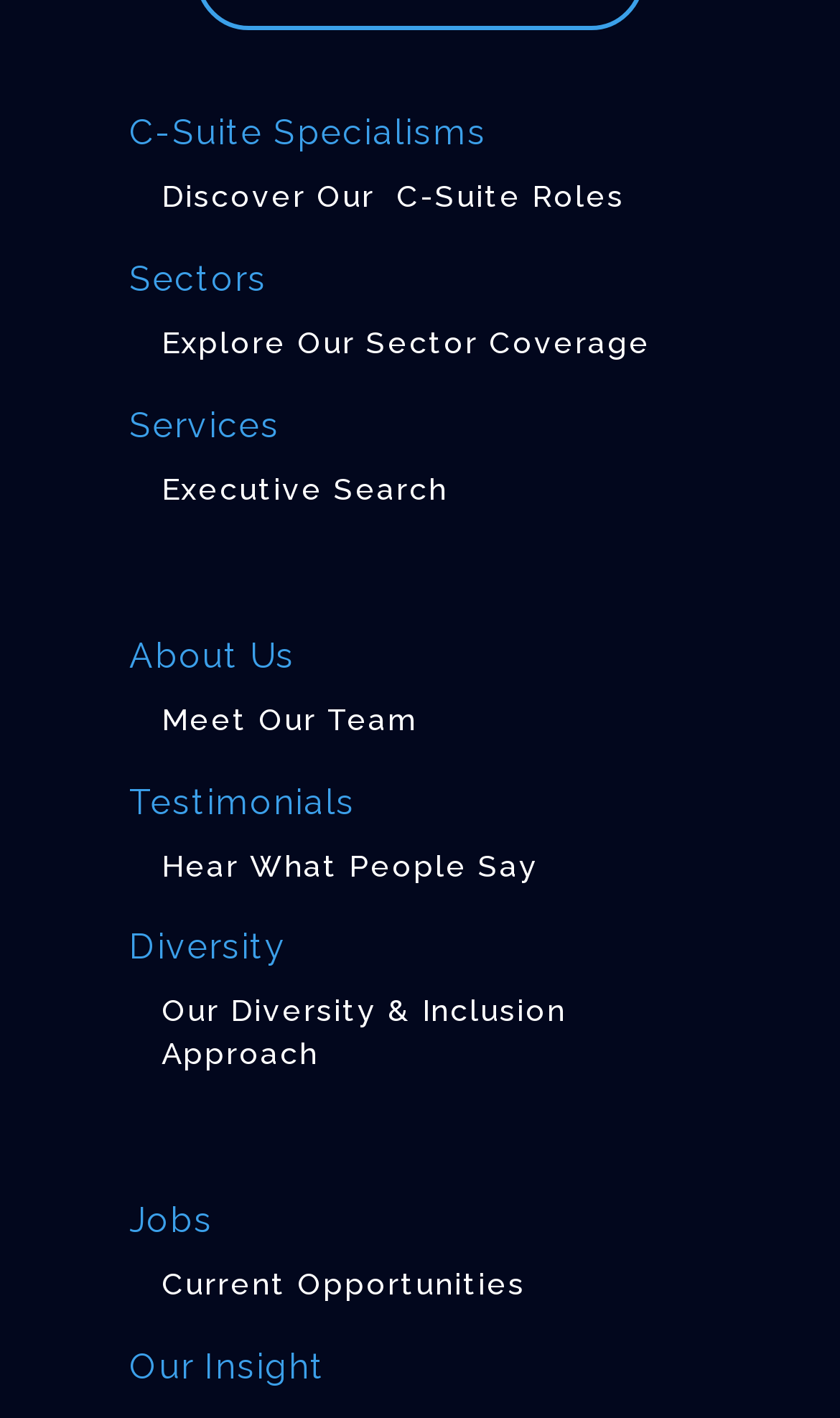How many links are there under the 'Sectors' section?
Using the picture, provide a one-word or short phrase answer.

1